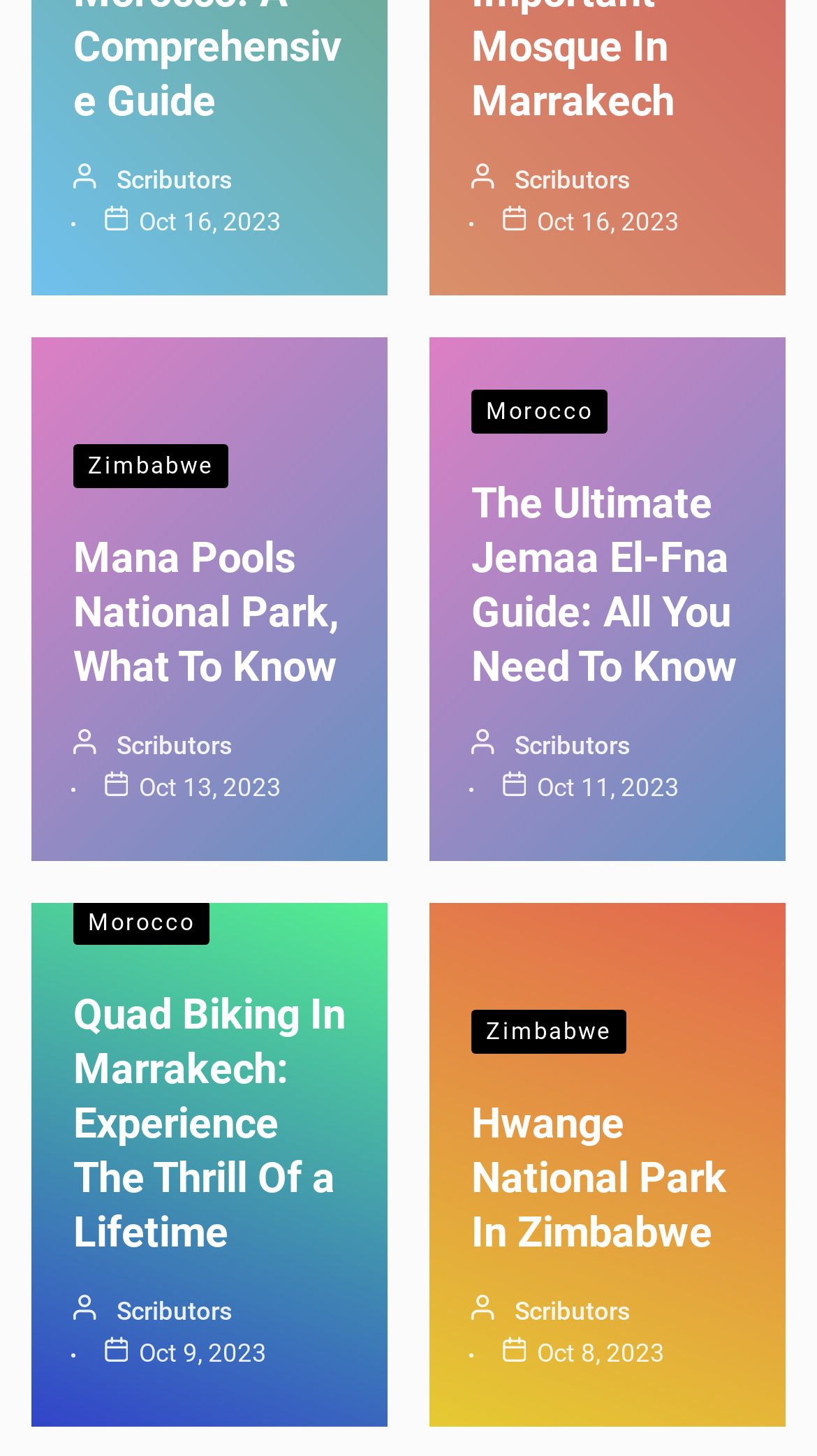What is the topic of the article with the date Oct 8, 2023?
Look at the image and respond with a one-word or short phrase answer.

Hwange National Park